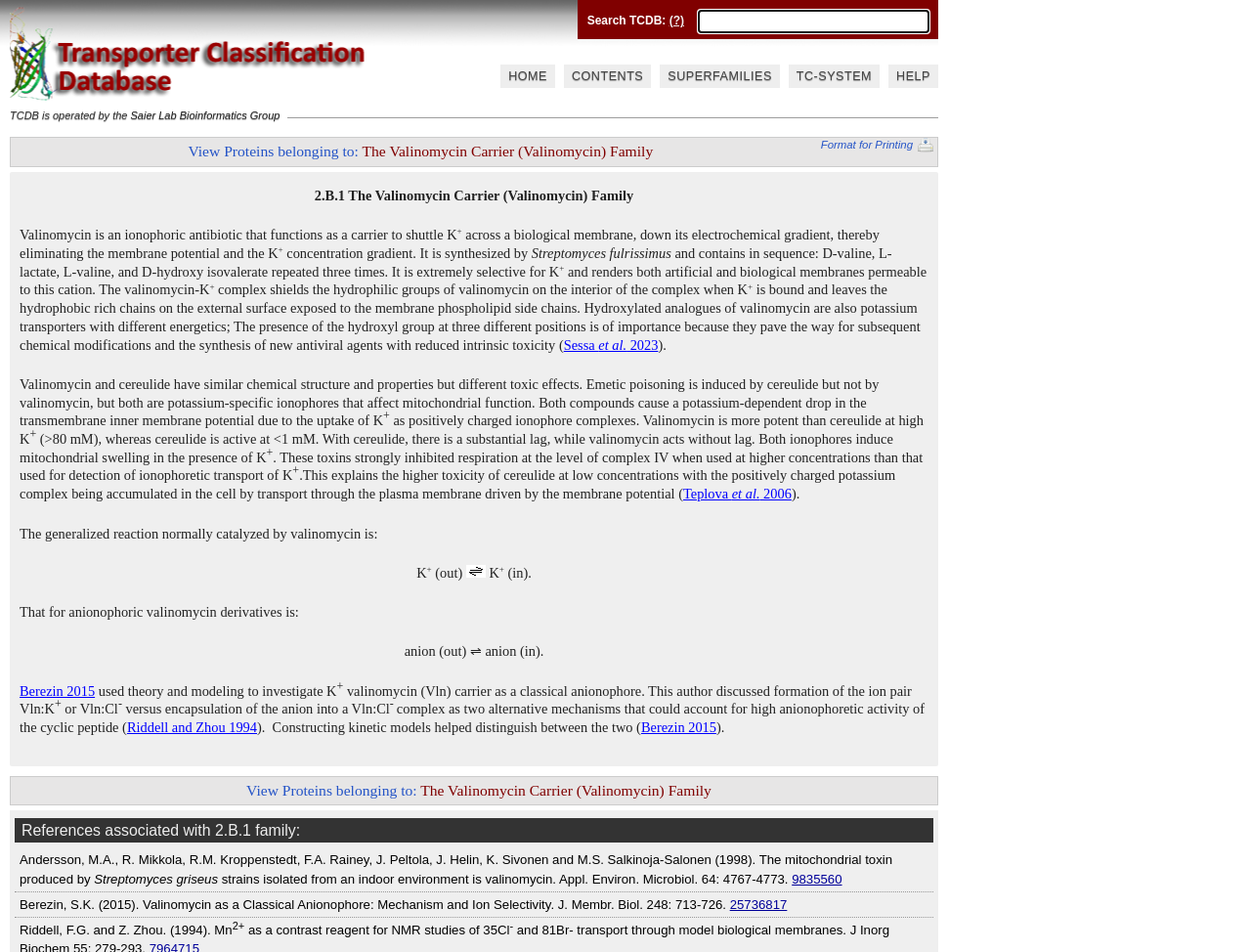Using the provided description: "Riddell and Zhou 1994", find the bounding box coordinates of the corresponding UI element. The output should be four float numbers between 0 and 1, in the format [left, top, right, bottom].

[0.101, 0.756, 0.205, 0.772]